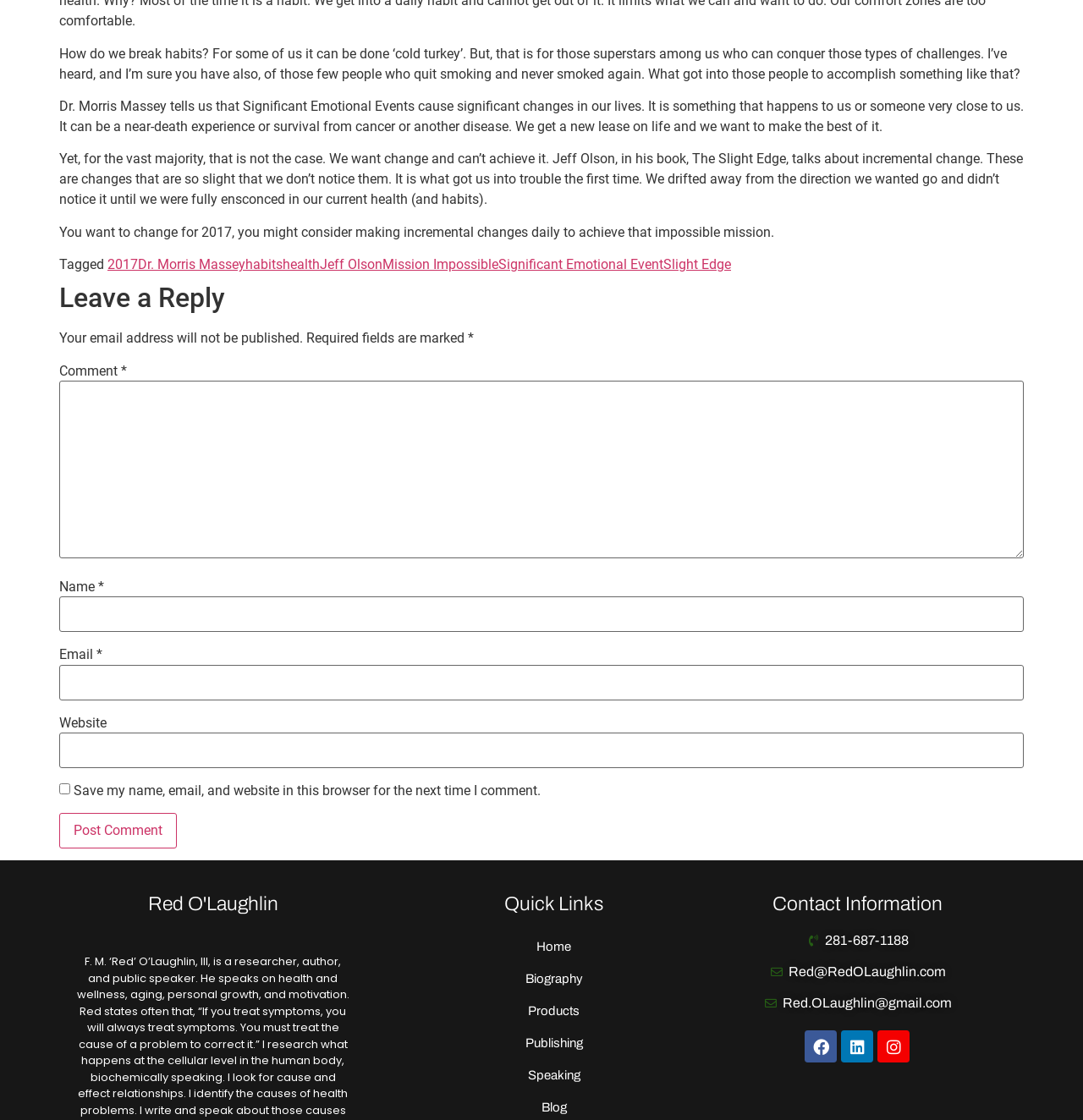Please determine the bounding box coordinates for the UI element described here. Use the format (top-left x, top-left y, bottom-right x, bottom-right y) with values bounded between 0 and 1: Facebook

[0.743, 0.92, 0.773, 0.949]